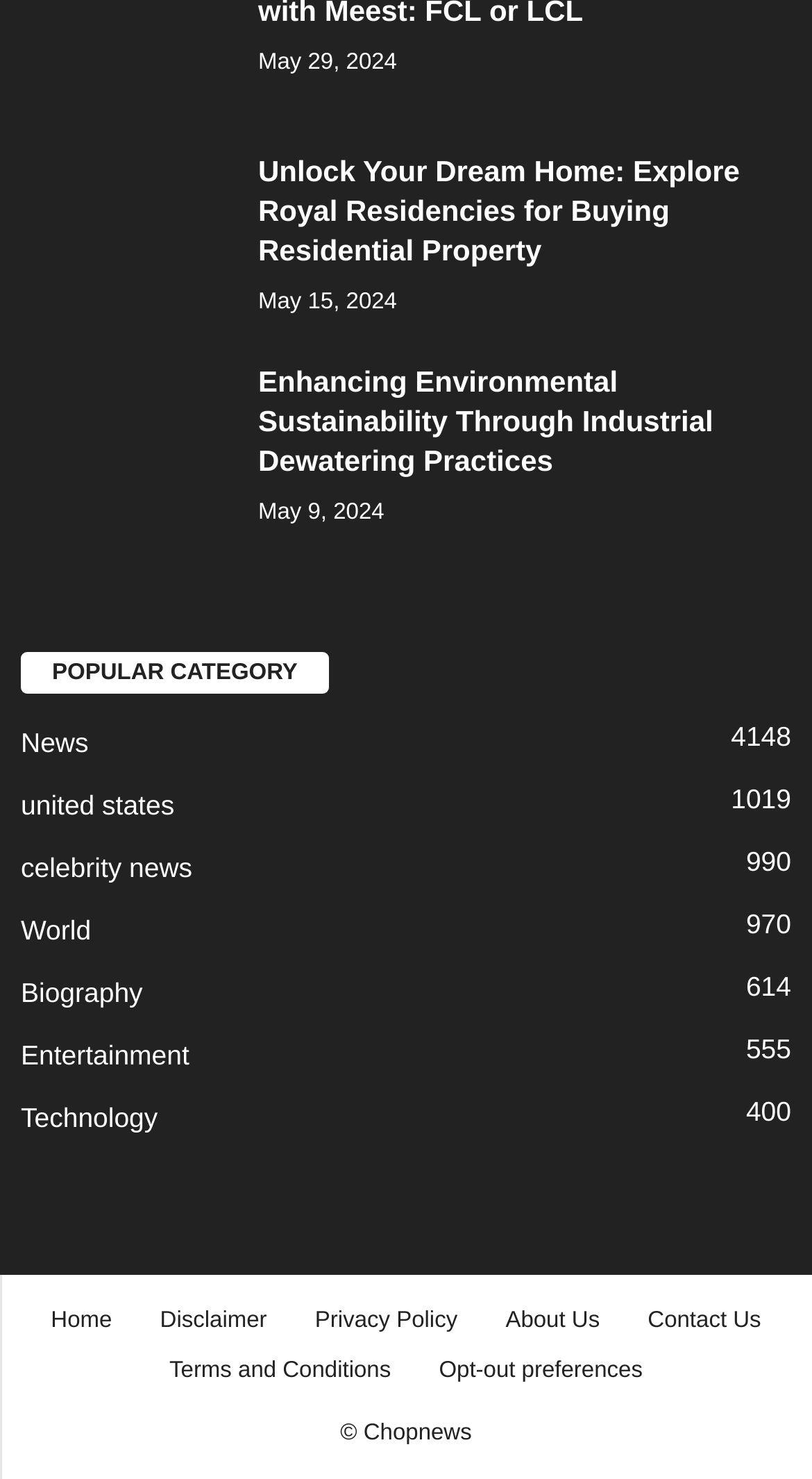Find and specify the bounding box coordinates that correspond to the clickable region for the instruction: "Click on 'Unlock Your Dream Home'".

[0.026, 0.103, 0.282, 0.208]